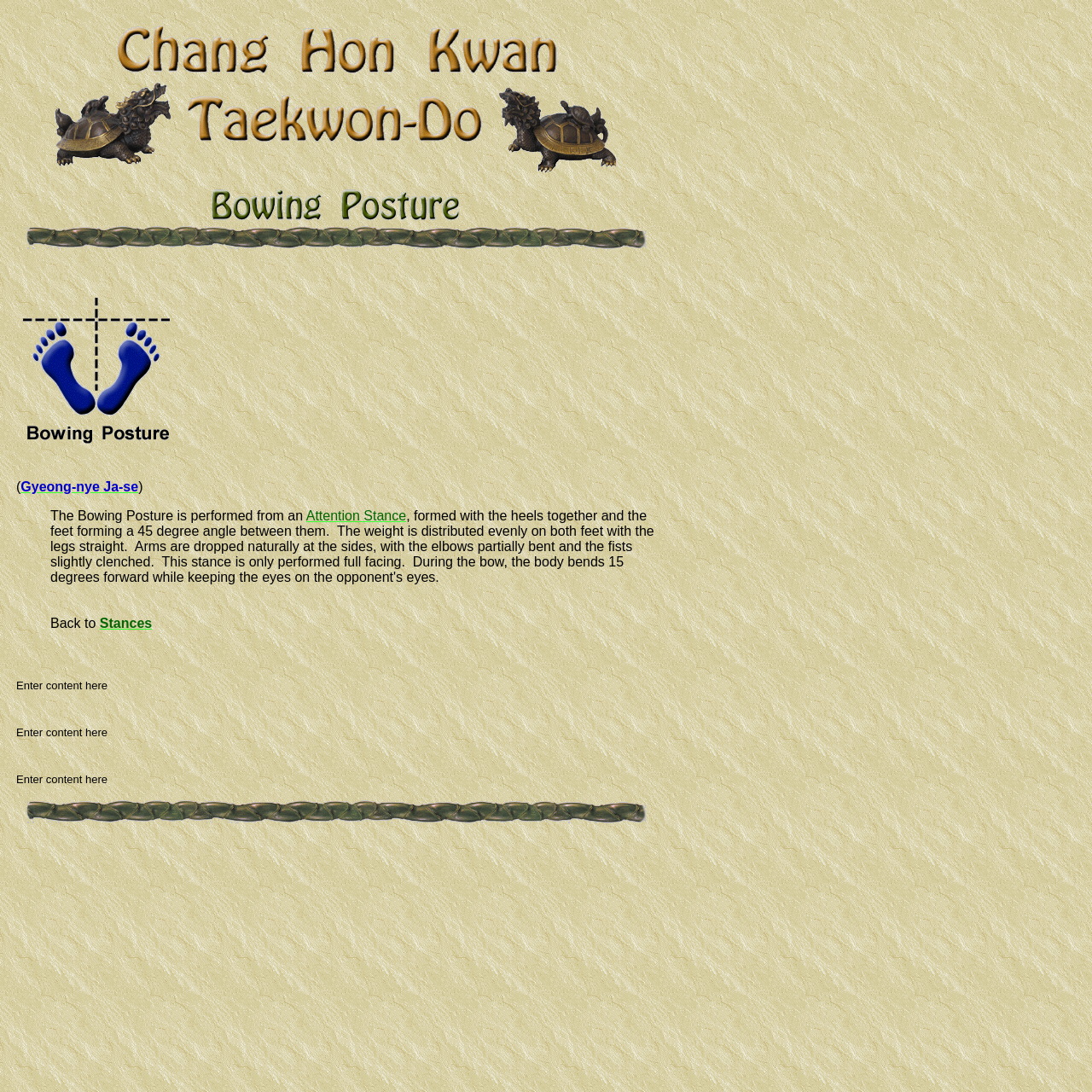Locate and provide the bounding box coordinates for the HTML element that matches this description: "Stances".

[0.091, 0.564, 0.139, 0.577]